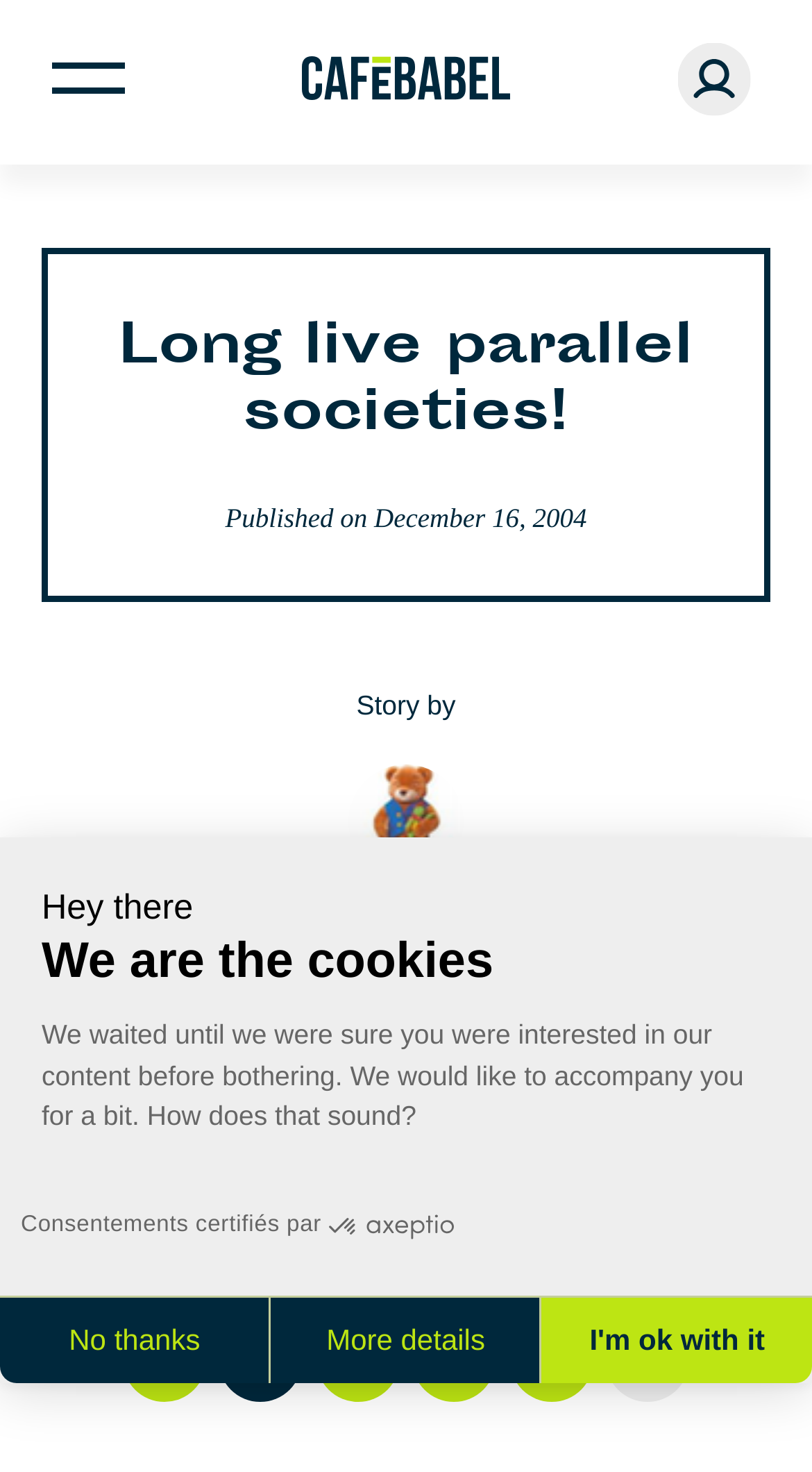Kindly respond to the following question with a single word or a brief phrase: 
What is the language of the webpage?

en